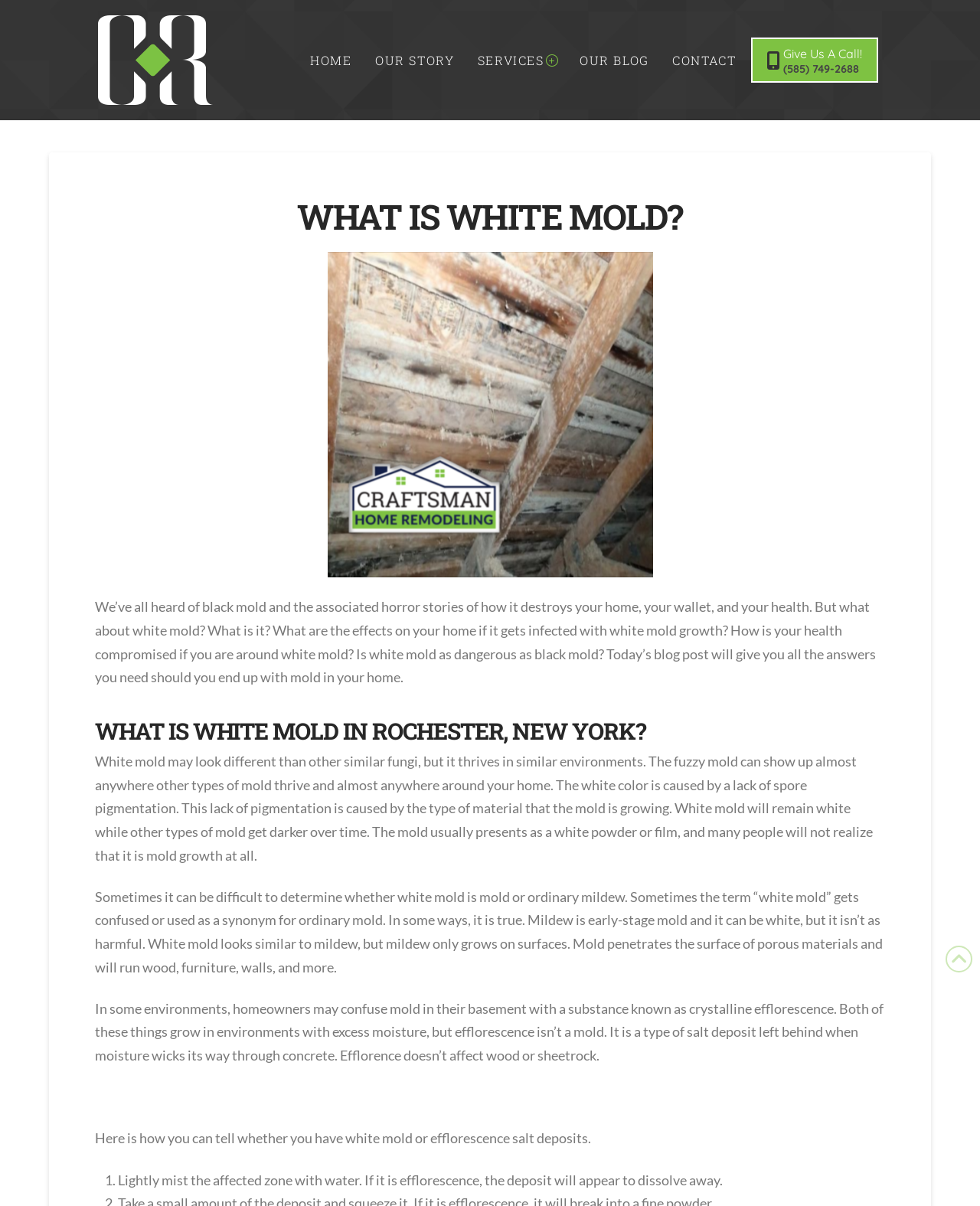Can you find the bounding box coordinates for the element that needs to be clicked to execute this instruction: "Go to the HOME page"? The coordinates should be given as four float numbers between 0 and 1, i.e., [left, top, right, bottom].

[0.304, 0.037, 0.37, 0.063]